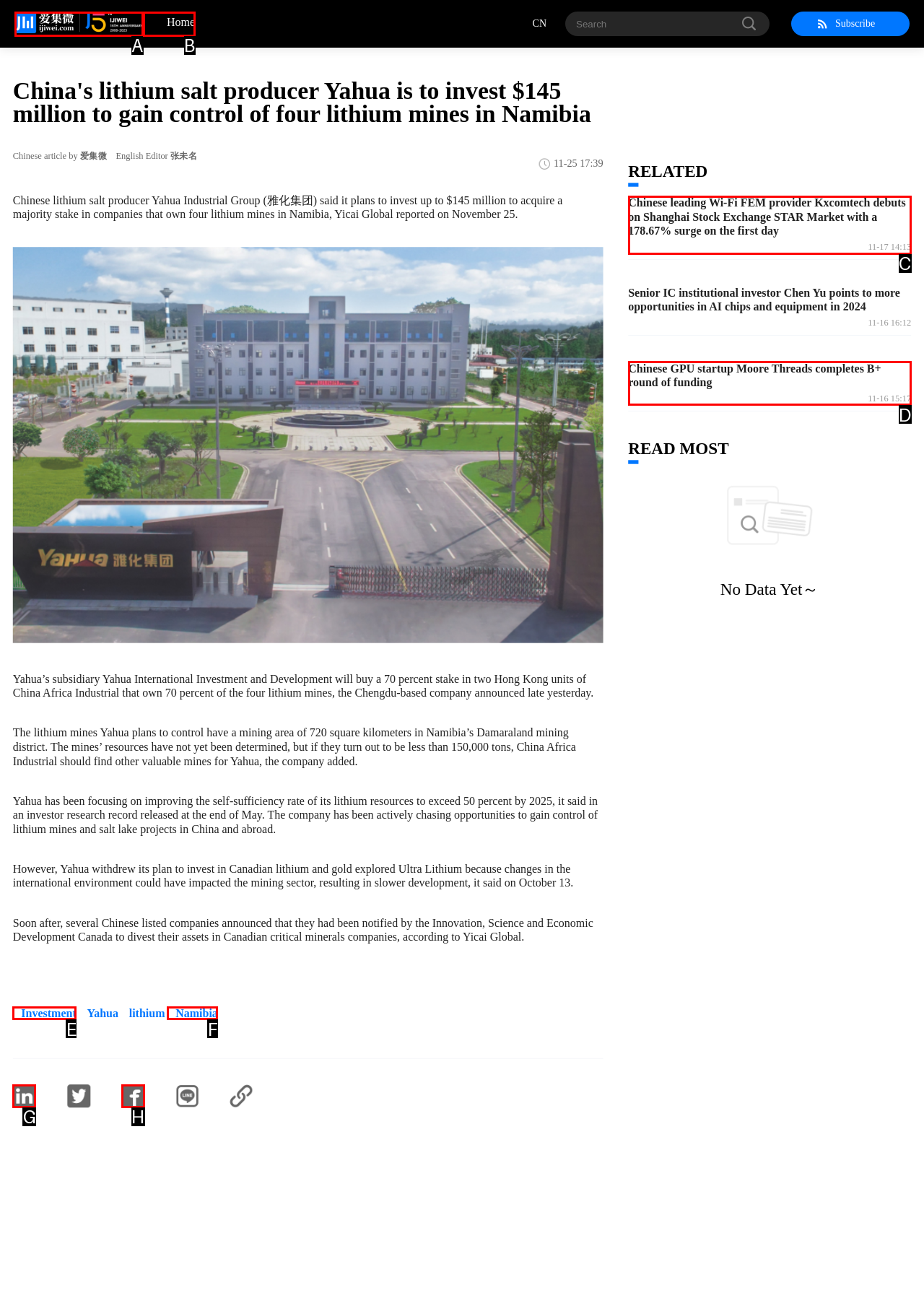Given the description: parent_node: Home, identify the HTML element that corresponds to it. Respond with the letter of the correct option.

A